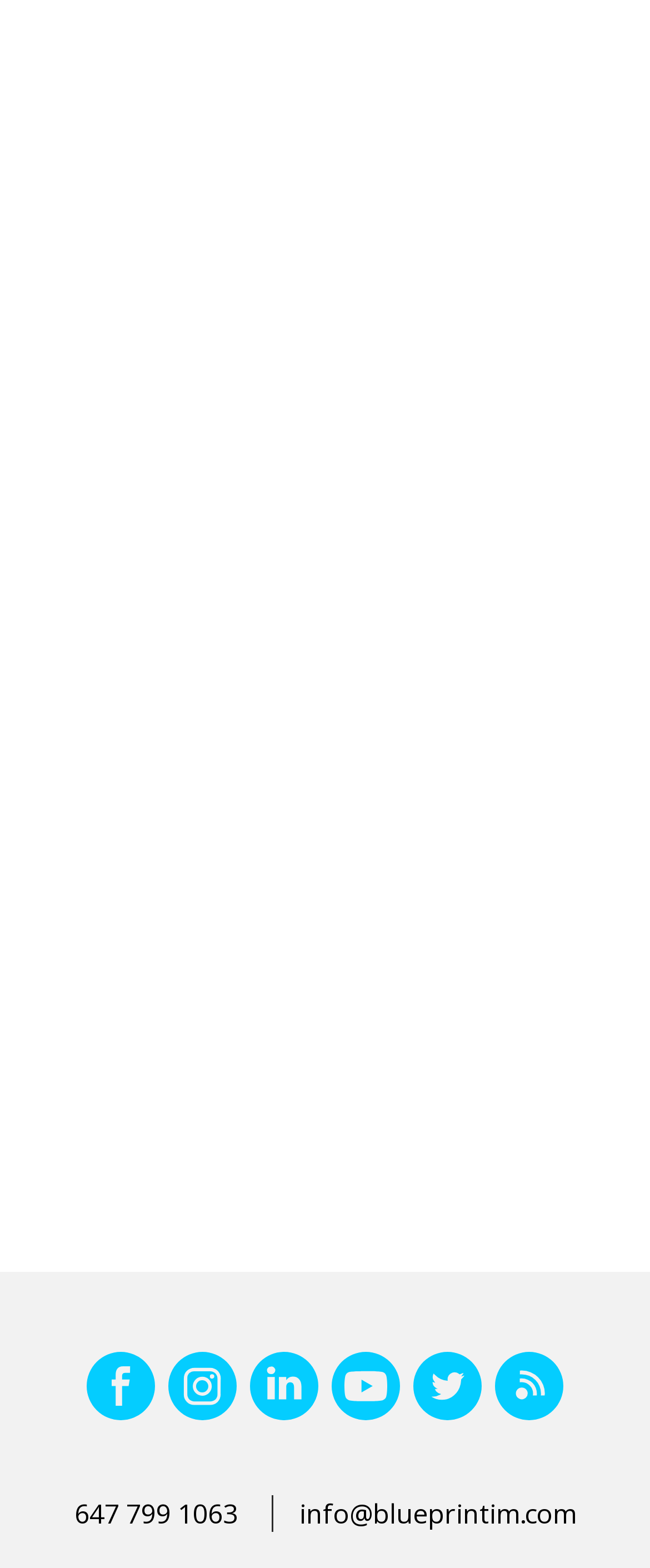Give the bounding box coordinates for this UI element: "Refunds and Exchanges". The coordinates should be four float numbers between 0 and 1, arranged as [left, top, right, bottom].

None